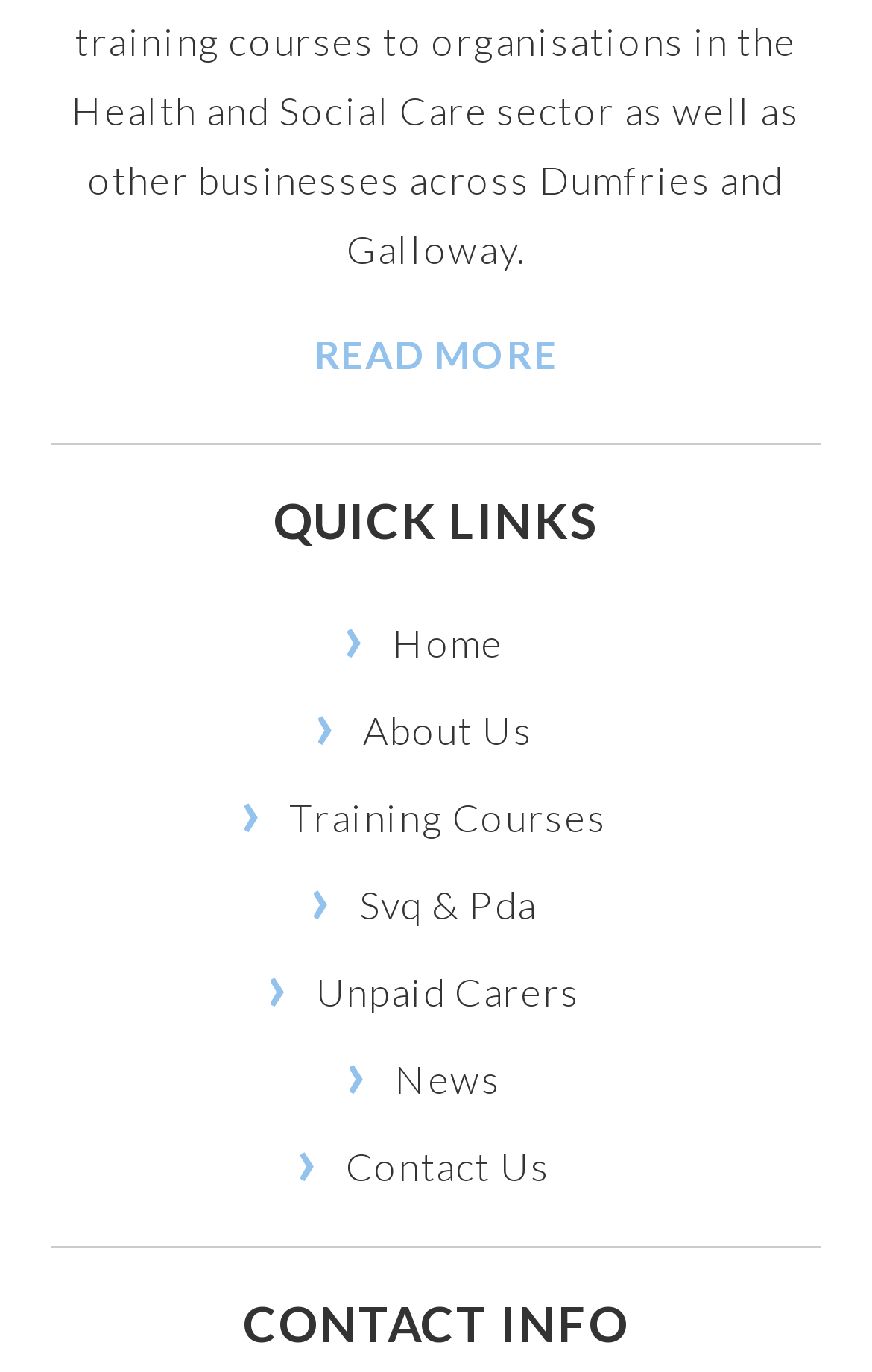What is the last section on the webpage? Analyze the screenshot and reply with just one word or a short phrase.

CONTACT INFO